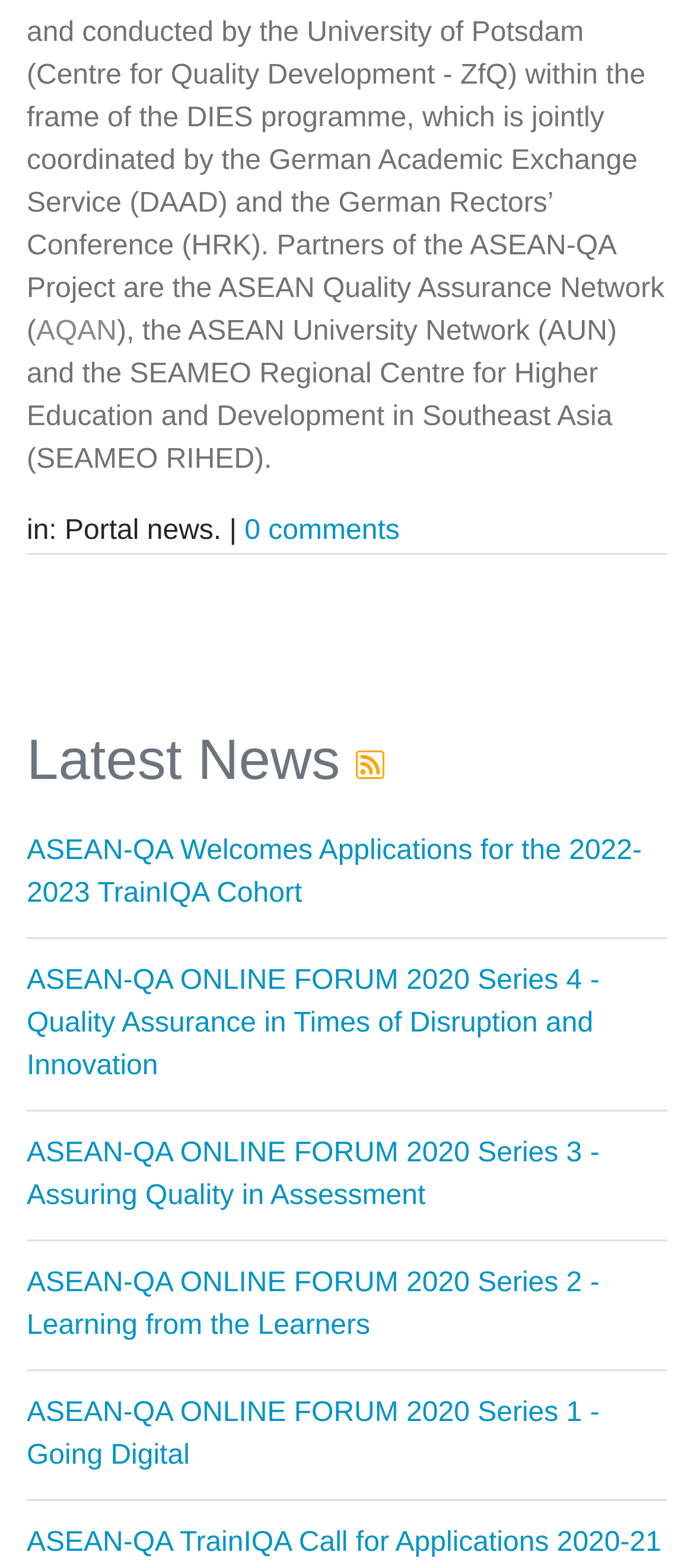Answer the question with a single word or phrase: 
What is the name of the programme jointly coordinated by DAAD and HRK?

DIES